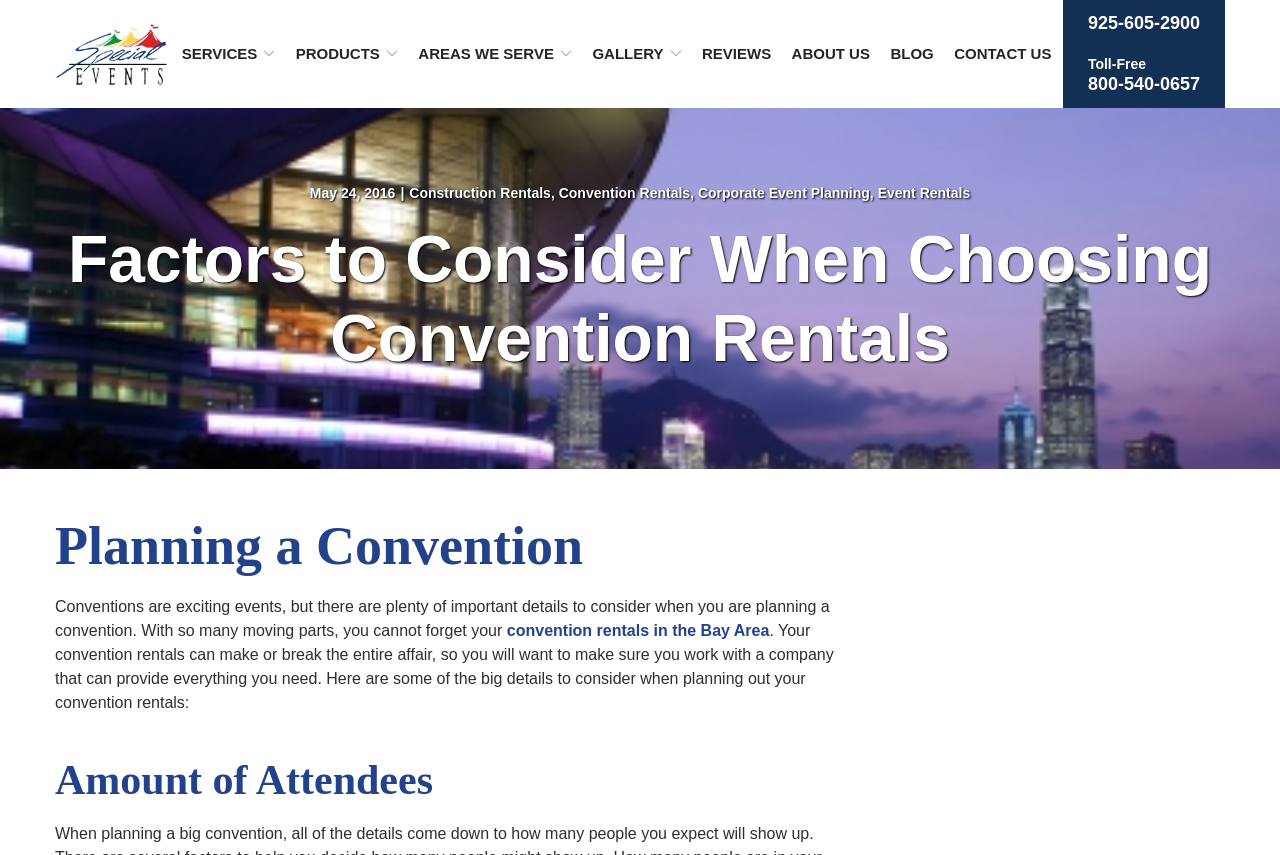Pinpoint the bounding box coordinates for the area that should be clicked to perform the following instruction: "Learn about 'Factors to Consider When Choosing Convention Rentals'".

[0.043, 0.257, 0.957, 0.443]